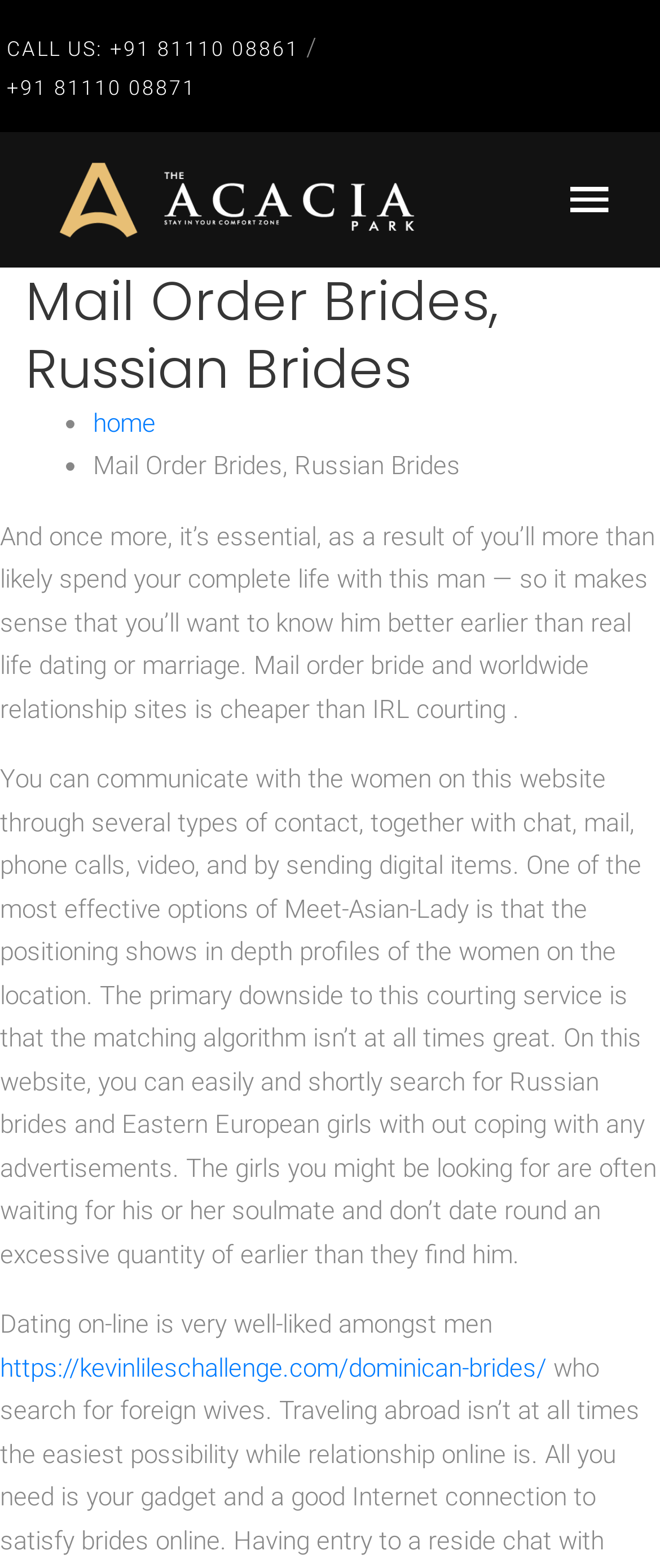What is the name of the website?
Please respond to the question thoroughly and include all relevant details.

I found the name of the website by looking at the top section of the webpage, where it says 'Mail Order Brides, Russian Brides | The Acacia Park'. This suggests that 'The Acacia Park' is the name of the website.